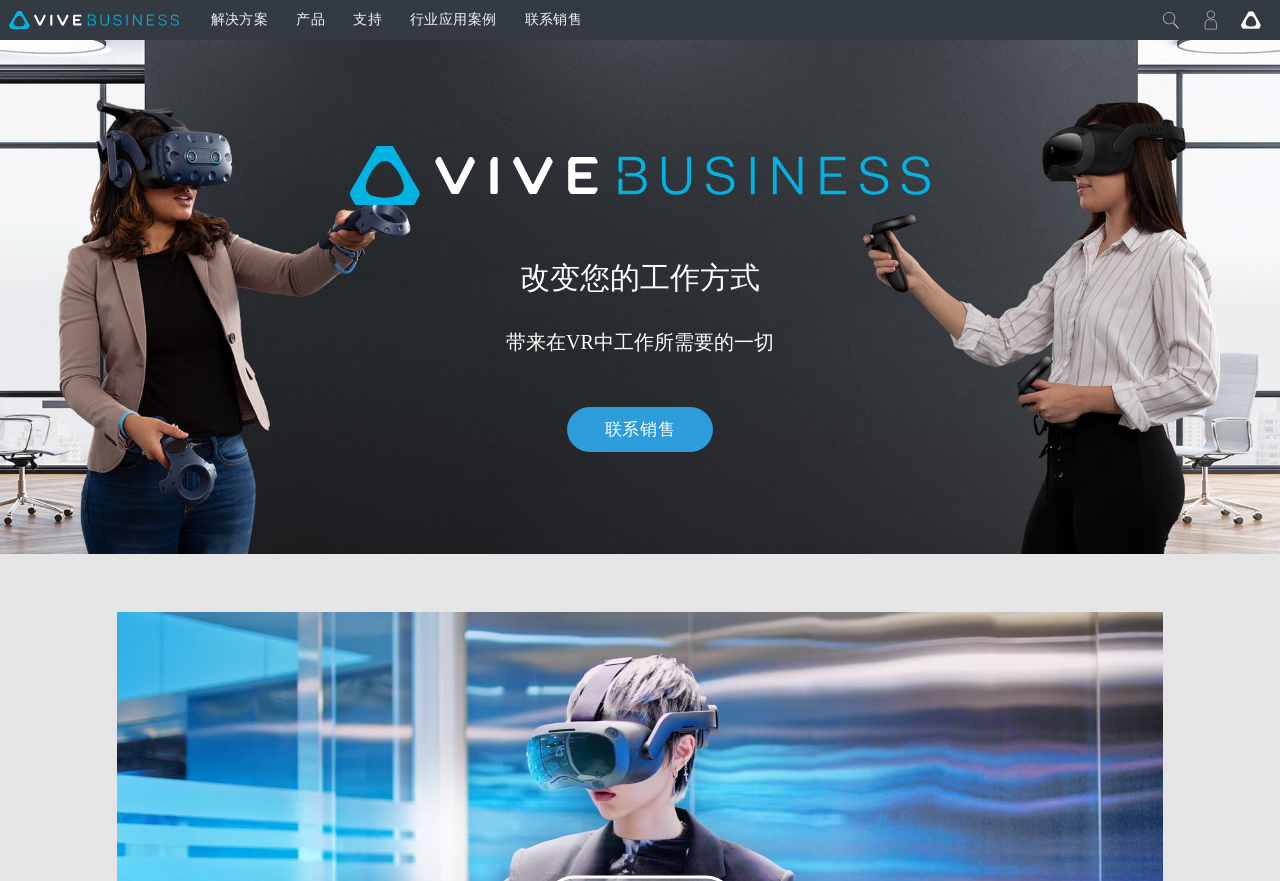What is the company name? Examine the screenshot and reply using just one word or a brief phrase.

VIVE